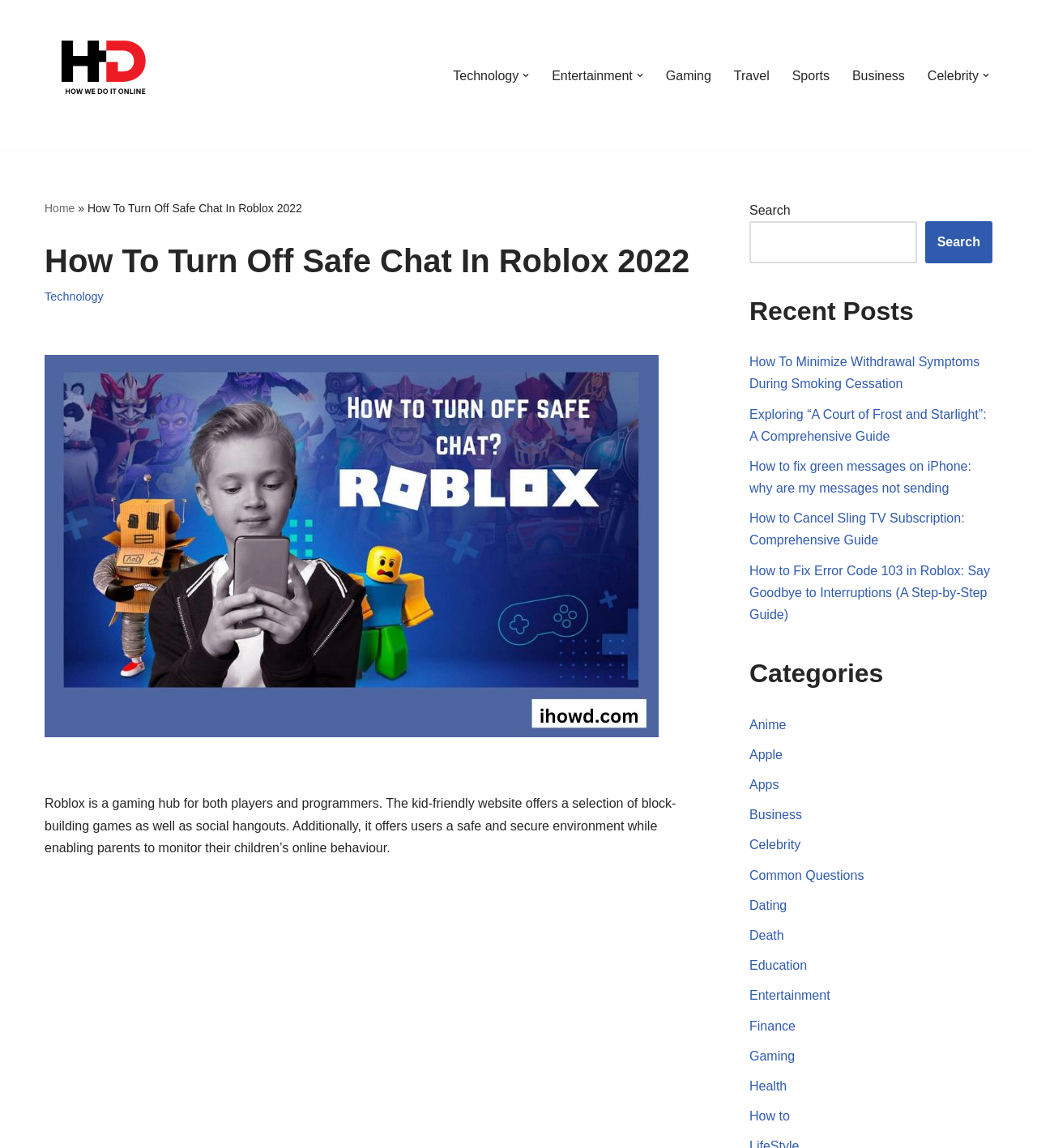Extract the main title from the webpage.

How To Turn Off Safe Chat In Roblox 2022